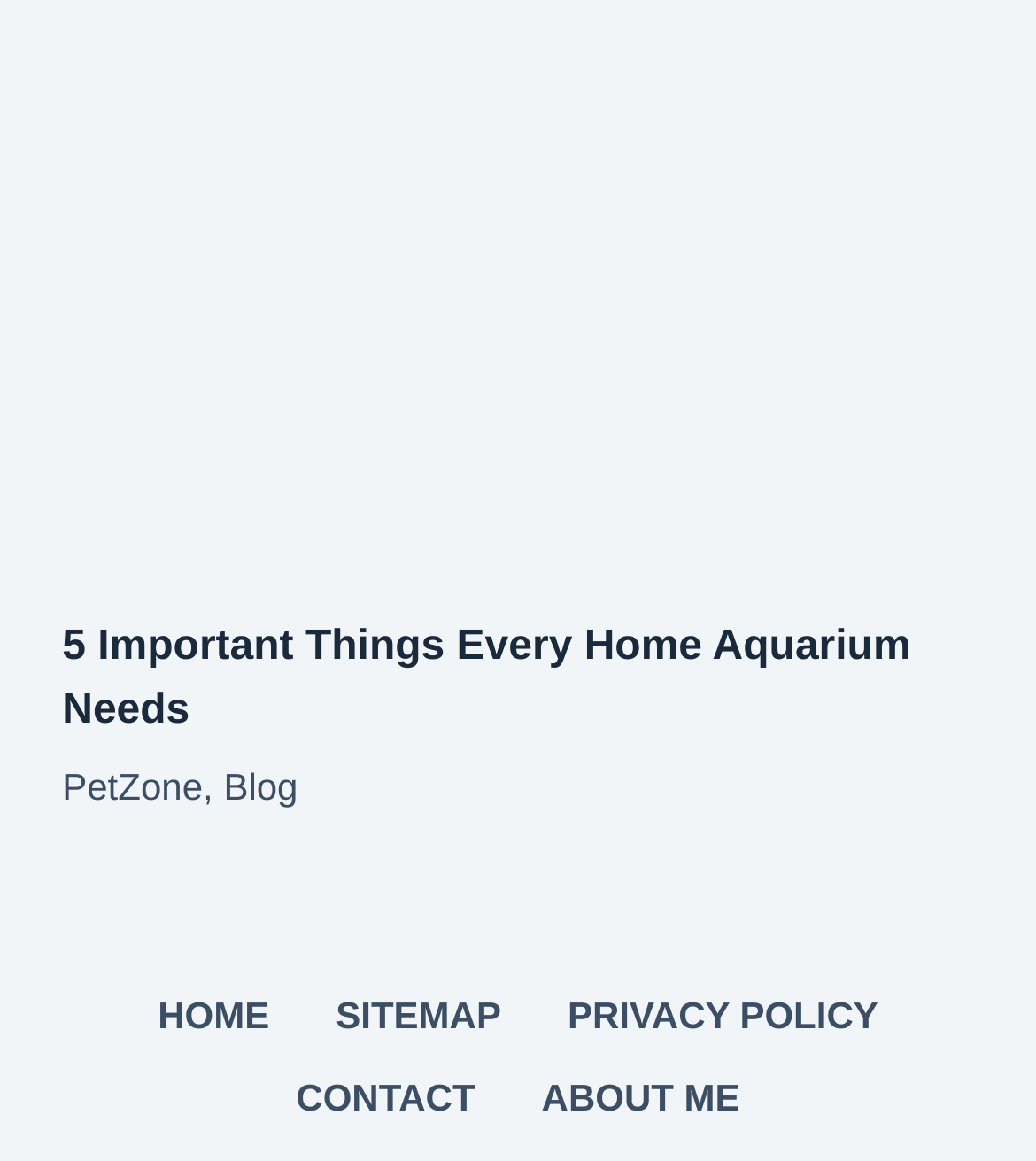Refer to the screenshot and answer the following question in detail:
What is the orientation of the footer menu?

The menubar in the footer has an orientation of horizontal, indicating that the menu items are arranged horizontally.